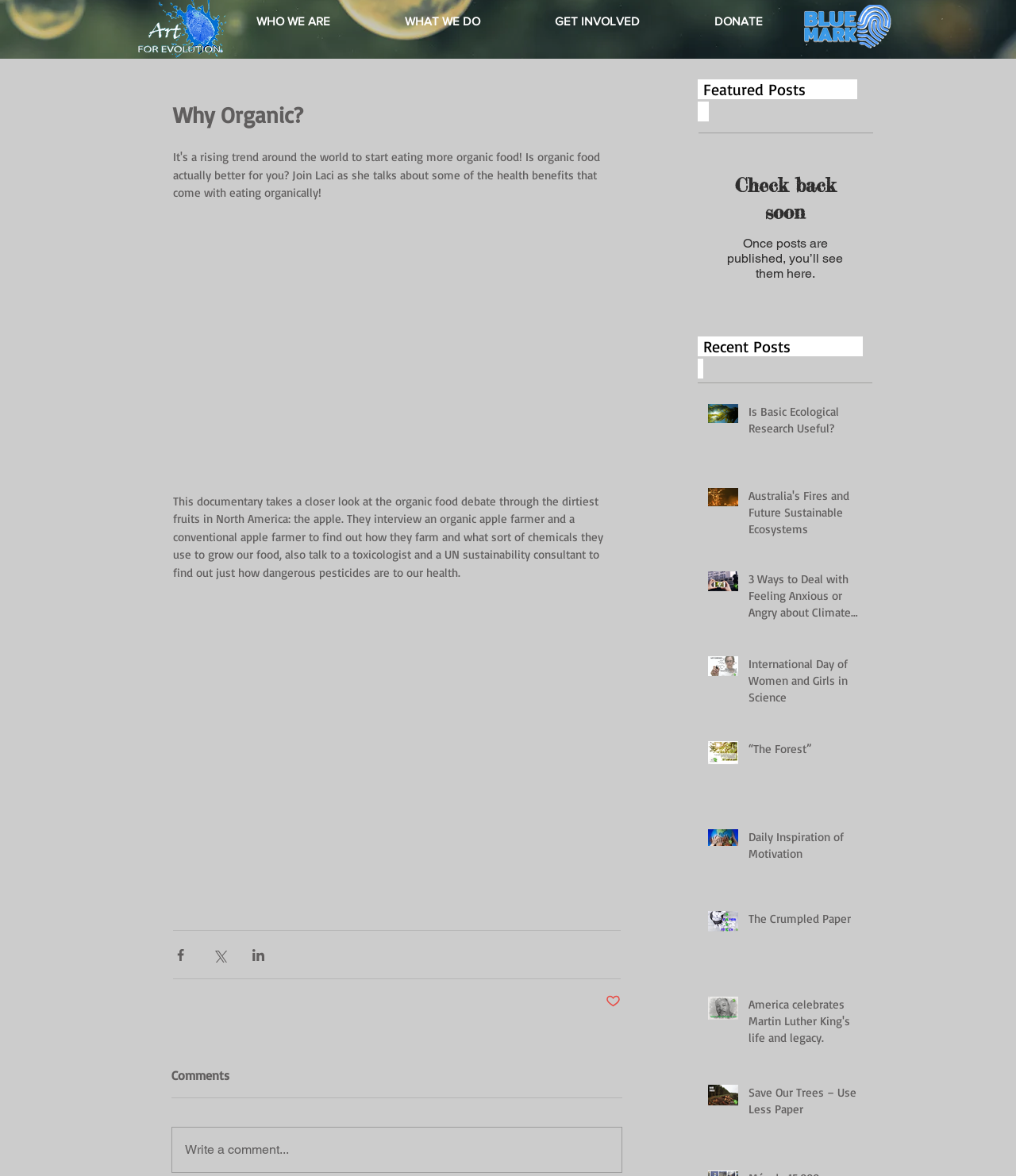What is the purpose of the 'Share via Facebook' button?
Using the visual information, answer the question in a single word or phrase.

Share content